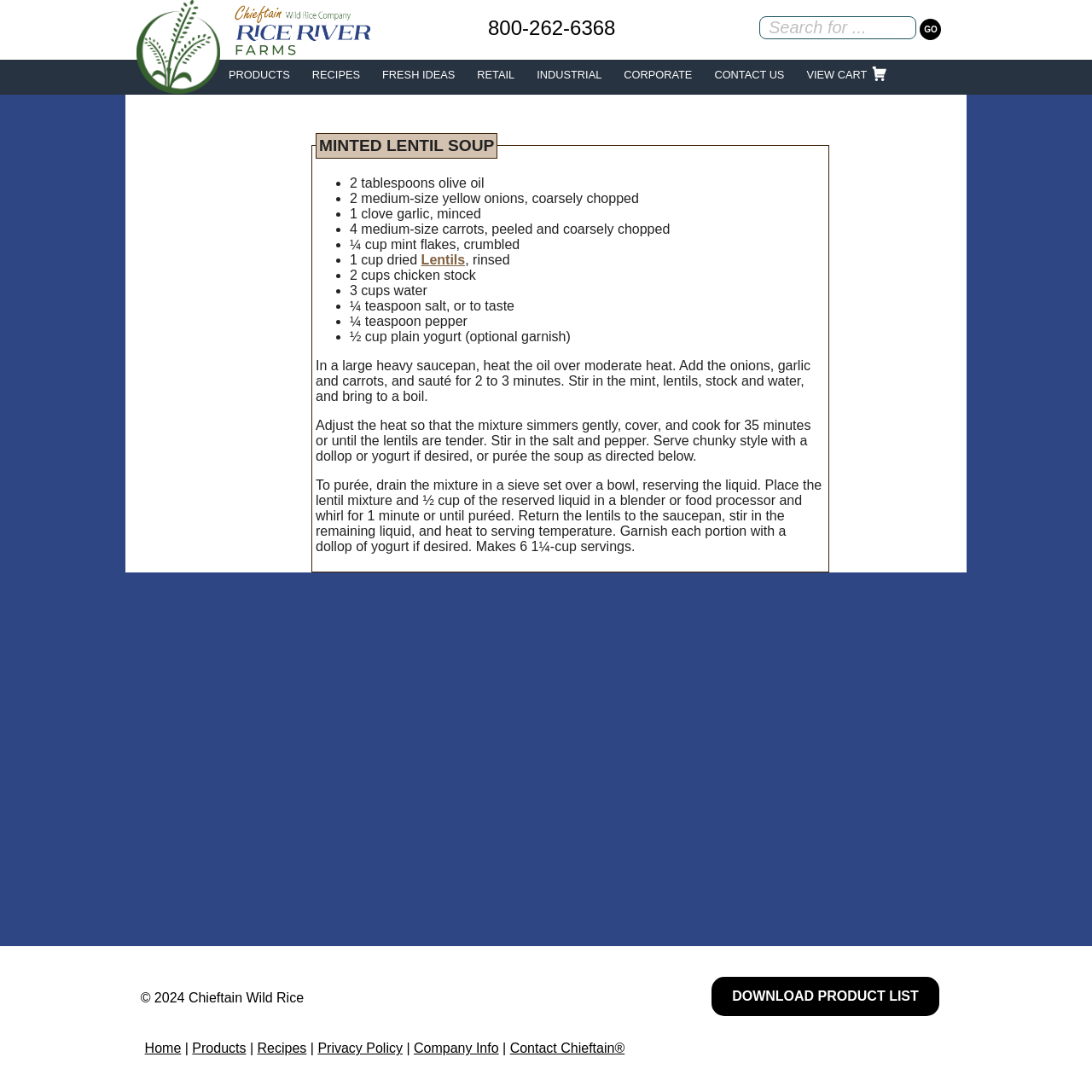Explain the webpage in detail.

The webpage is about a recipe for Minted Lentil Soup. At the top, there are two images that serve as links to return to the Chieftain Wild Rice Home Page. Below these images, there is a phone number "800-262-6368" and a search bar with a "GO" button. 

The main navigation menu is located below the search bar, consisting of links to "PRODUCTS", "RECIPES", "FRESH IDEAS", "RETAIL", "INDUSTRIAL", "CORPORATE", "CONTACT US", and "VIEW CART". 

The main content of the page is a recipe for Minted Lentil Soup, which includes a list of ingredients and instructions. The ingredients are listed in a bulleted format, with each item preceded by a bullet point. The instructions are divided into three paragraphs, providing step-by-step guidance on how to prepare the soup. 

At the bottom of the page, there is a section with links to "DOWNLOAD PRODUCT LIST", "Home", "Products", "Recipes", "Privacy Policy", "Company Info", and "Contact Chieftain®". Additionally, there is a copyright notice "© 2024 Chieftain Wild Rice" and a vertical line separating the links.